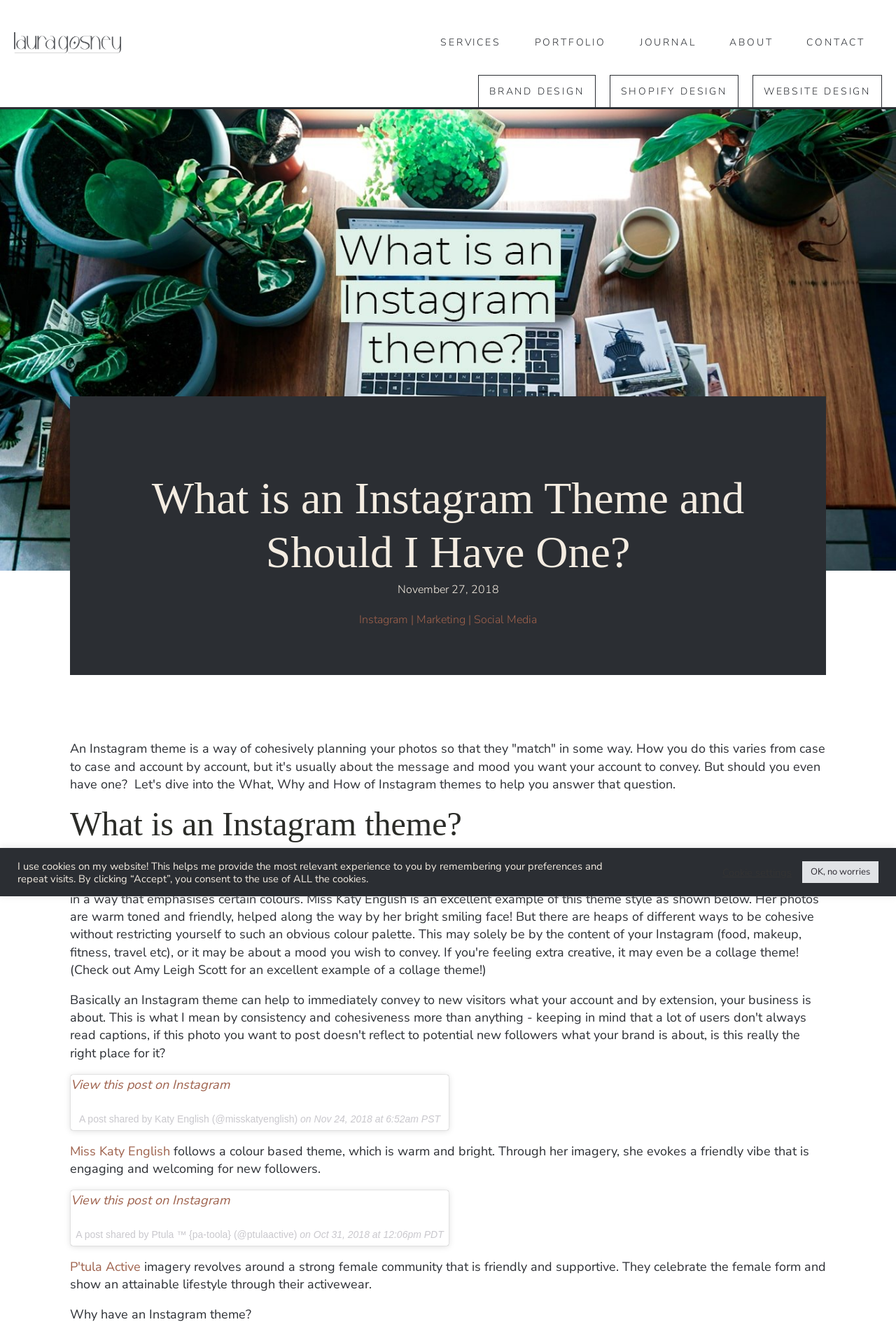Please identify the bounding box coordinates of the clickable area that will allow you to execute the instruction: "Read the article about What is an Instagram theme".

[0.146, 0.357, 0.854, 0.439]